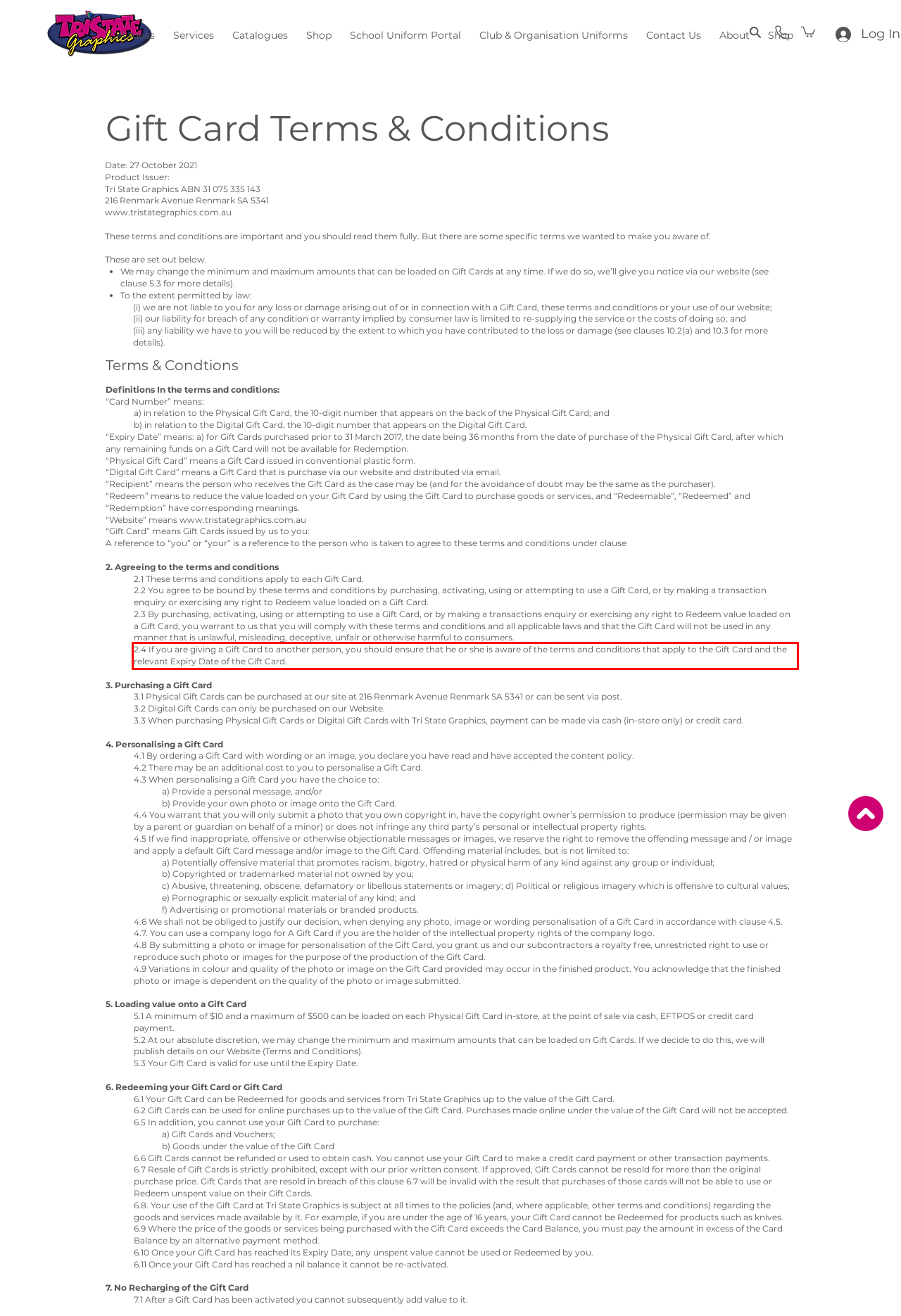Using OCR, extract the text content found within the red bounding box in the given webpage screenshot.

2.4 If you are giving a Gift Card to another person, you should ensure that he or she is aware of the terms and conditions that apply to the Gift Card and the relevant Expiry Date of the Gift Card.